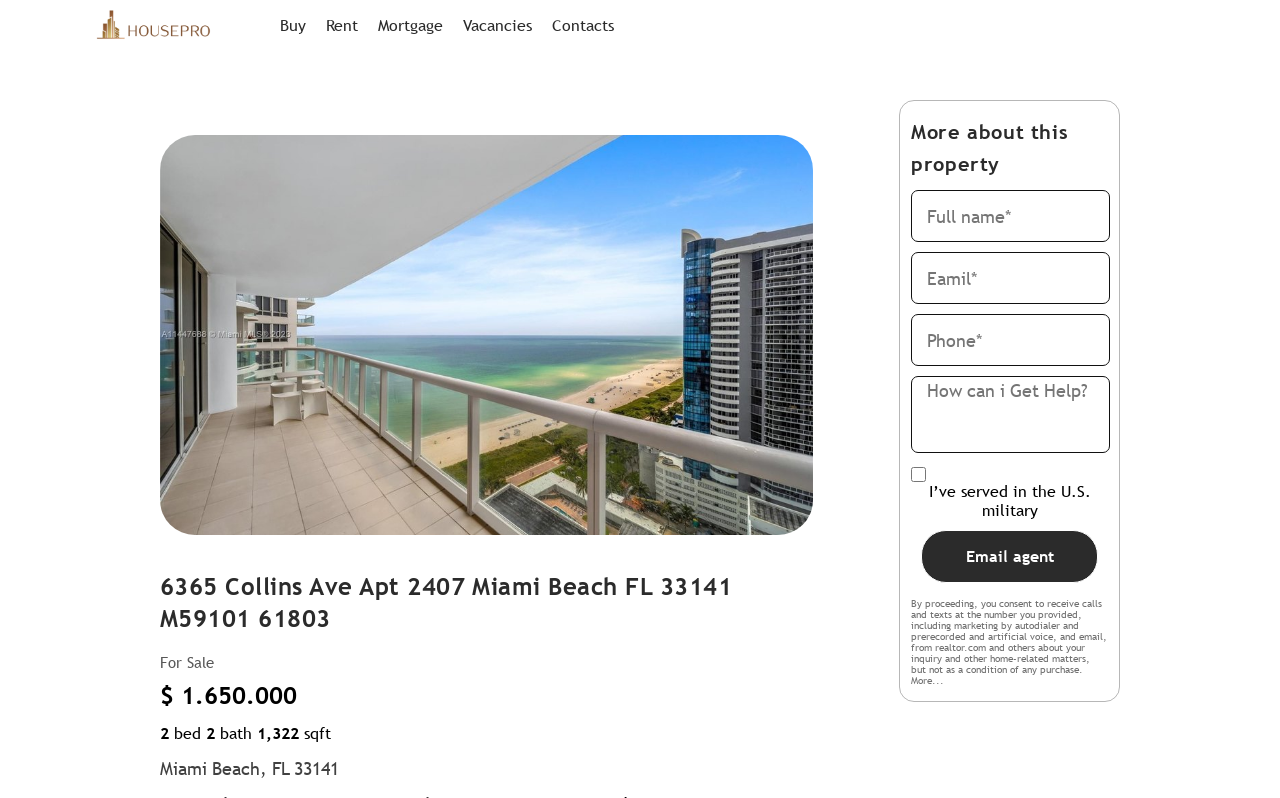Based on the description "placeholder="Full name*"", find the bounding box of the specified UI element.

[0.712, 0.238, 0.867, 0.303]